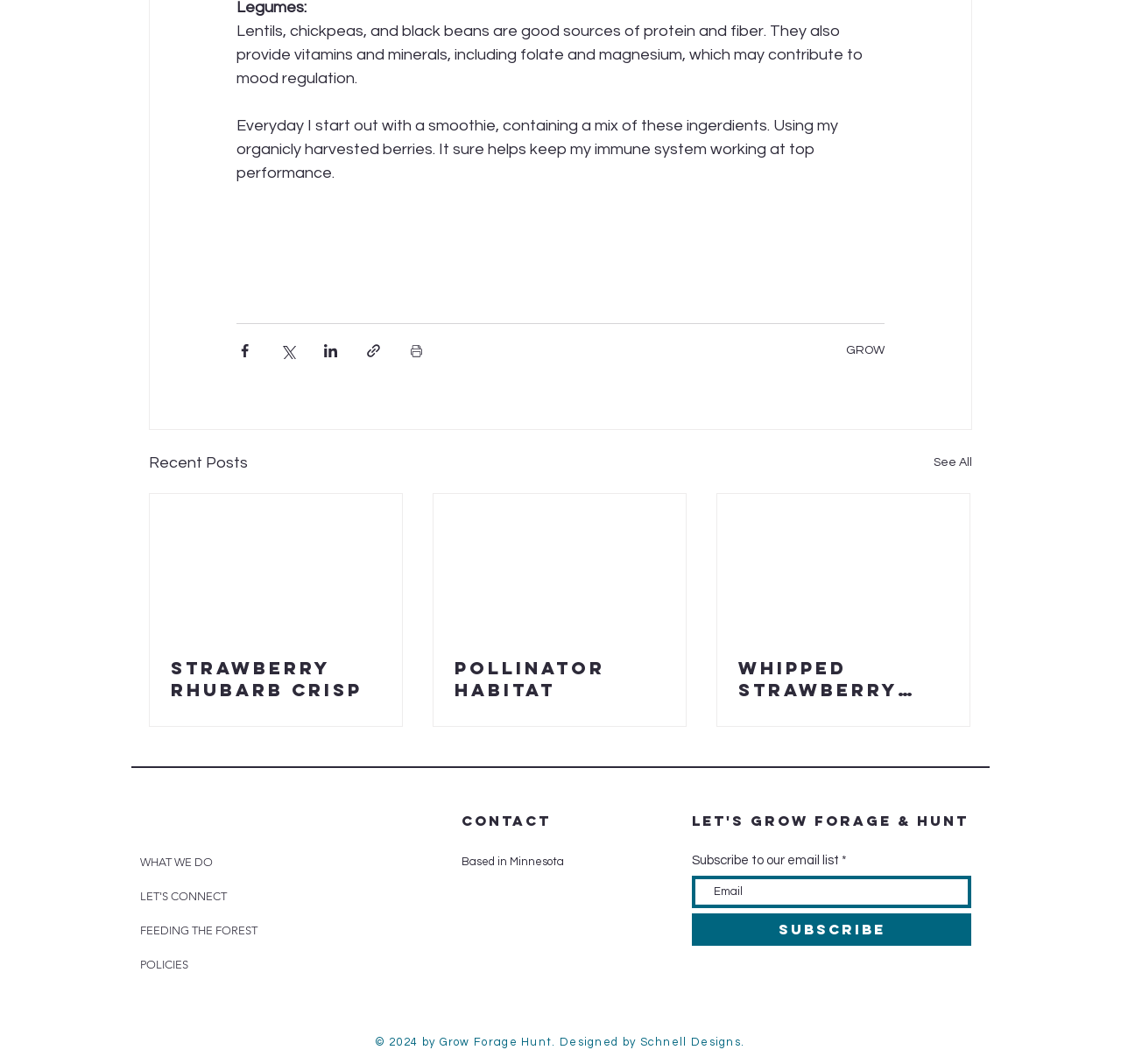Identify the bounding box coordinates of the region I need to click to complete this instruction: "Visit the 'WHAT WE DO' page".

[0.125, 0.794, 0.27, 0.826]